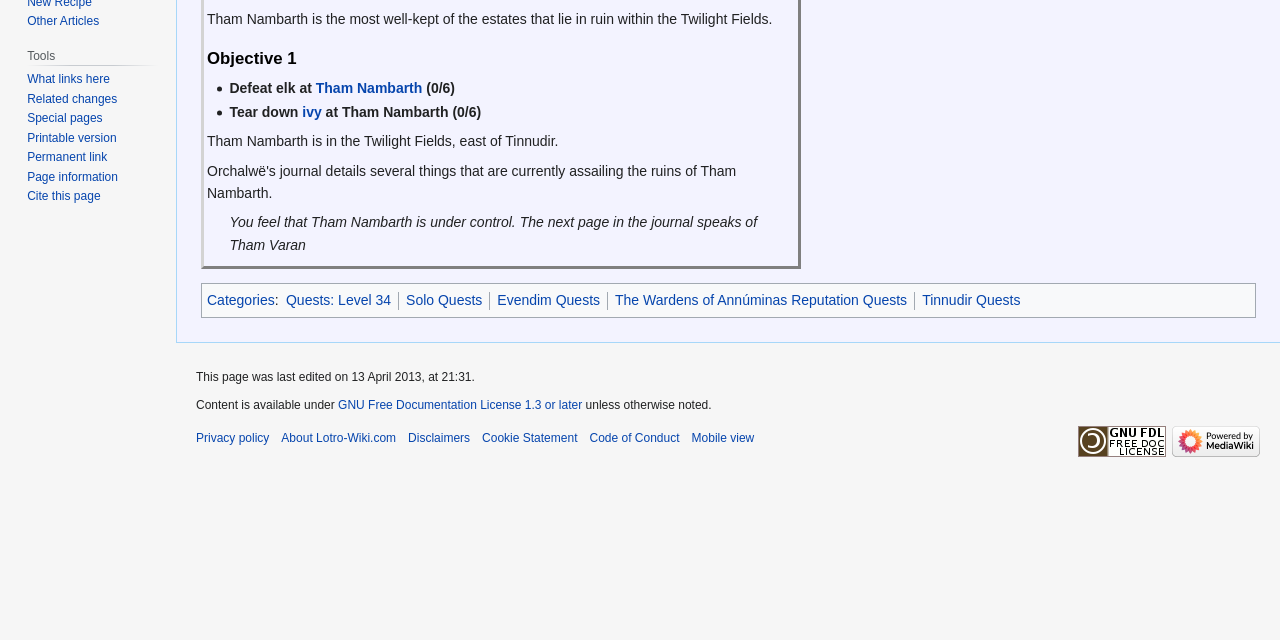Locate the bounding box coordinates for the element described below: "Printable version". The coordinates must be four float values between 0 and 1, formatted as [left, top, right, bottom].

[0.021, 0.205, 0.091, 0.227]